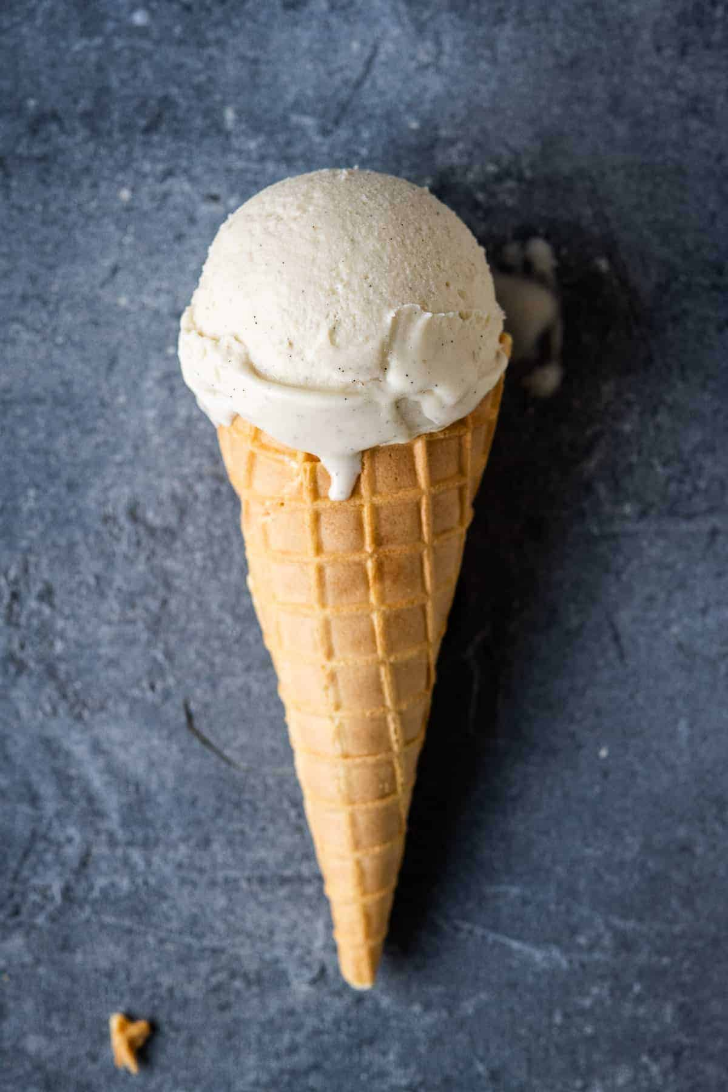Explain in detail what you see in the image.

A delicious vegan delight, this image showcases a perfectly formed waffle cone topped with a generous scoop of creamy vanilla ice cream. The ice cream, smooth and indulgent, boasts a subtle speckled appearance, hinting at the rich vanilla flavor. Set against a minimalist grey background, the contrast enhances the inviting nature of this treat, making it an appealing choice for dessert lovers seeking a dairy-free option. The setting complements the simplicity and elegance of the dessert, inviting viewers to imagine the delightful experience of enjoying this vegan ice cream.